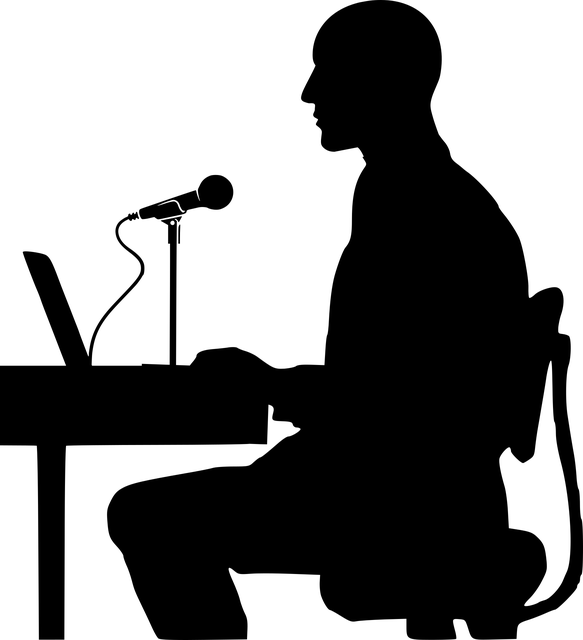Analyze the image and describe all key details you can observe.

The image features a silhouette of a person sitting at a desk, engaged in a presentation or talk. The individual, depicted in profile, has a clean-shaven head and is focused on a laptop in front of them. A microphone stands on a stand nearby, suggesting that the person is either addressing an audience or participating in a discussion. The setting conveys a professional atmosphere, likely related to public speaking or sharing information on a topic, such as the benefits of using innovative orthodontic treatments like Invisalign for achieving a confident smile.